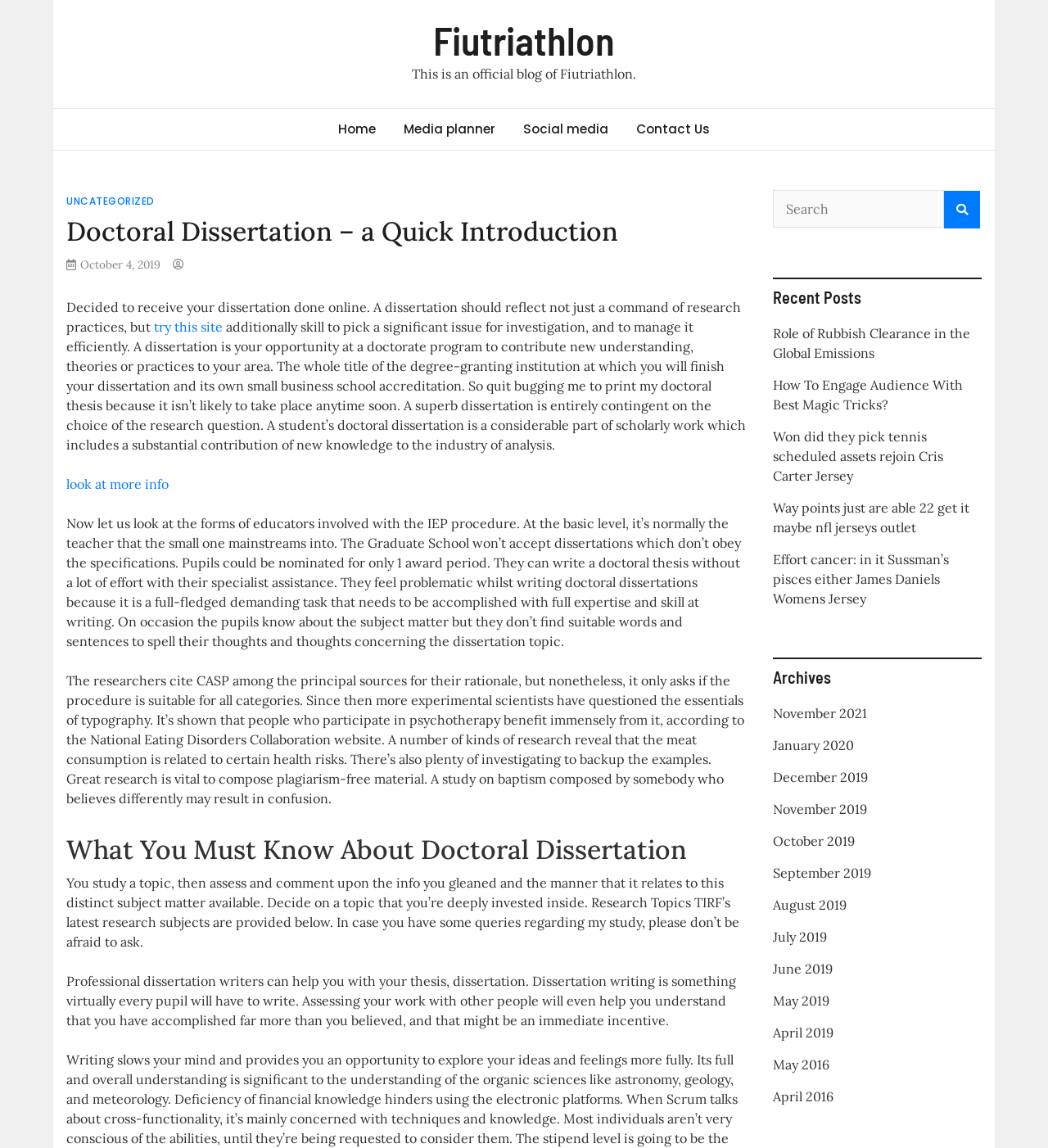Can you determine the bounding box coordinates of the area that needs to be clicked to fulfill the following instruction: "Click on the 'Home' link"?

[0.311, 0.095, 0.37, 0.131]